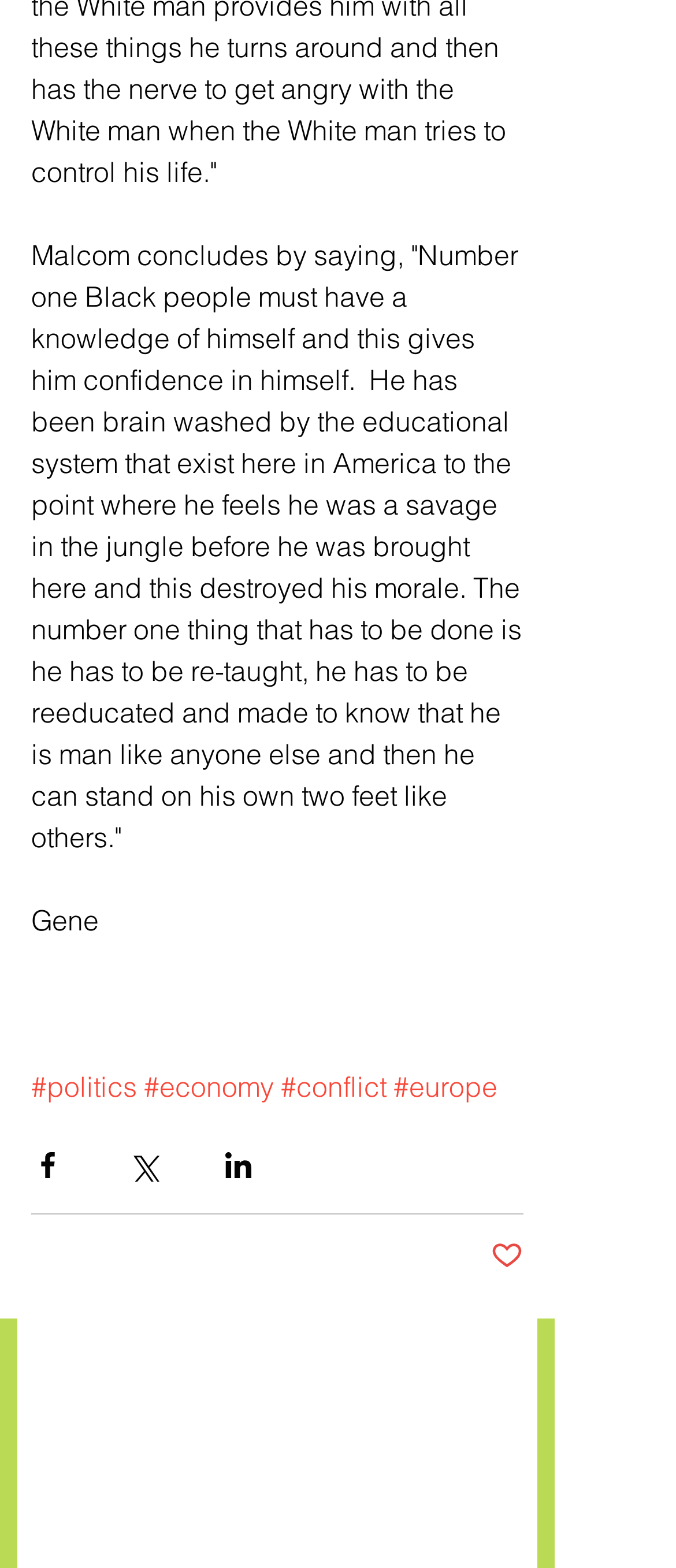Find the bounding box coordinates for the UI element whose description is: "Post not marked as liked". The coordinates should be four float numbers between 0 and 1, in the format [left, top, right, bottom].

[0.726, 0.79, 0.774, 0.814]